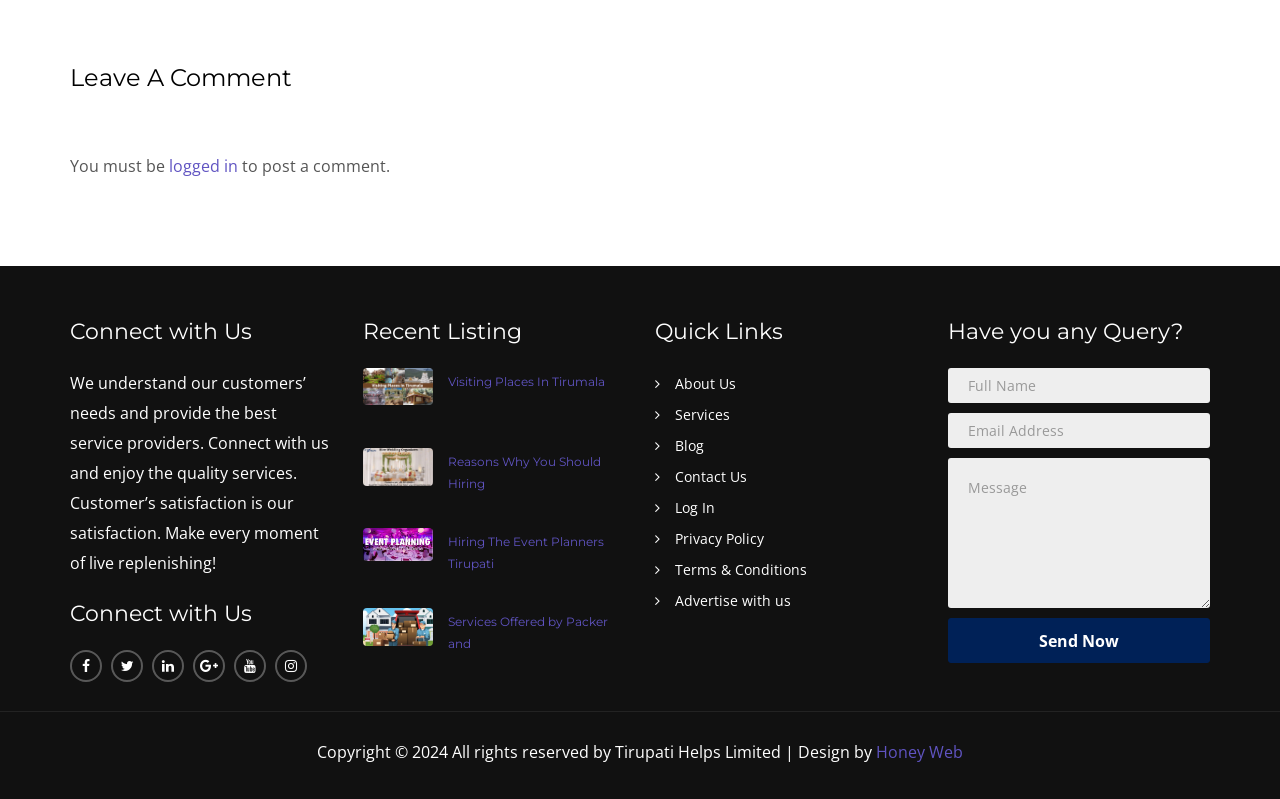Look at the image and give a detailed response to the following question: What is the main topic of the 'Recent Listing' section?

The 'Recent Listing' section contains multiple links with headings such as 'Visiting Places In Tirumala', 'Reasons Why You Should Hiring', and 'Hiring The Event Planners Tirupati'. These headings suggest that the main topic of this section is related to event planning, possibly in Tirumala or Tirupati.